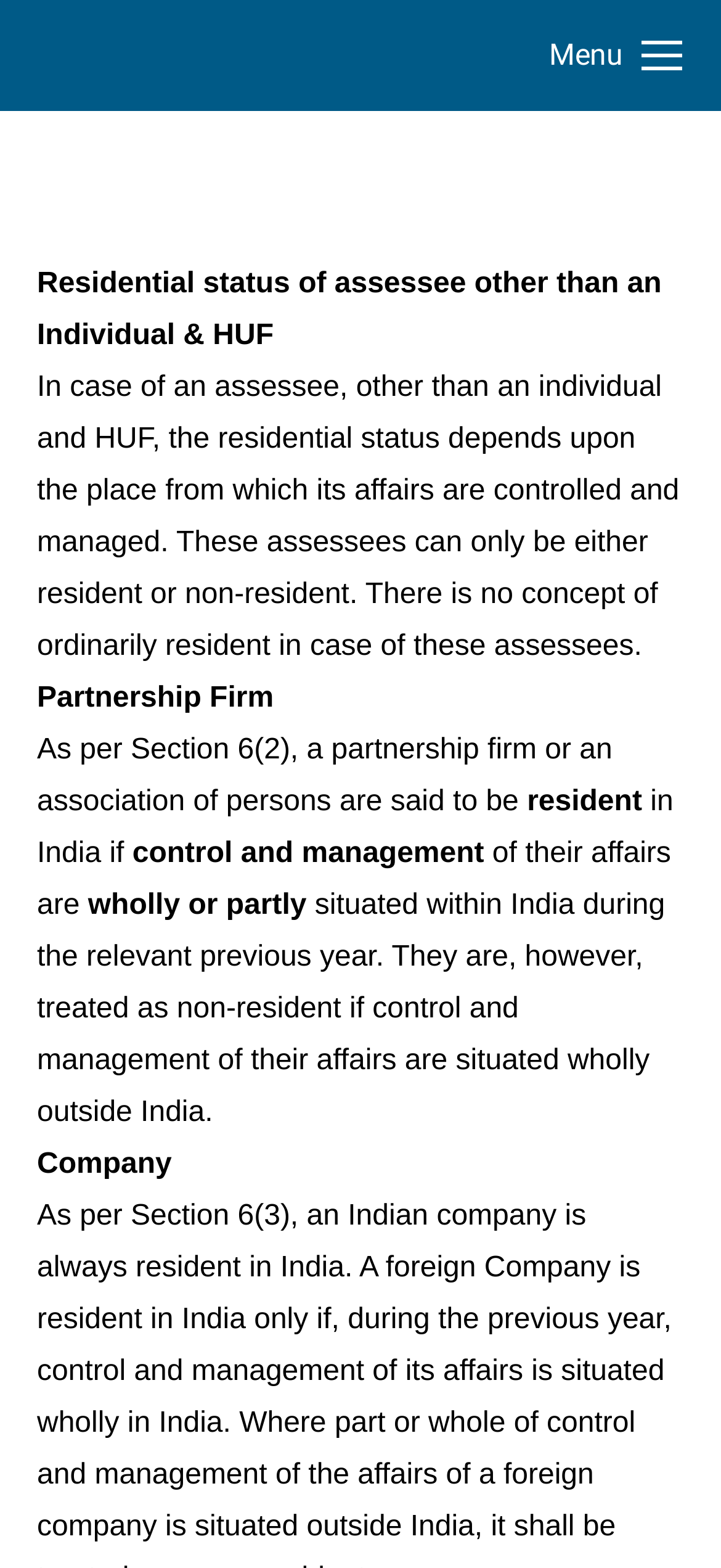What type of assessee can only be either resident or non-resident?
Using the visual information, respond with a single word or phrase.

assessee other than individual and HUF